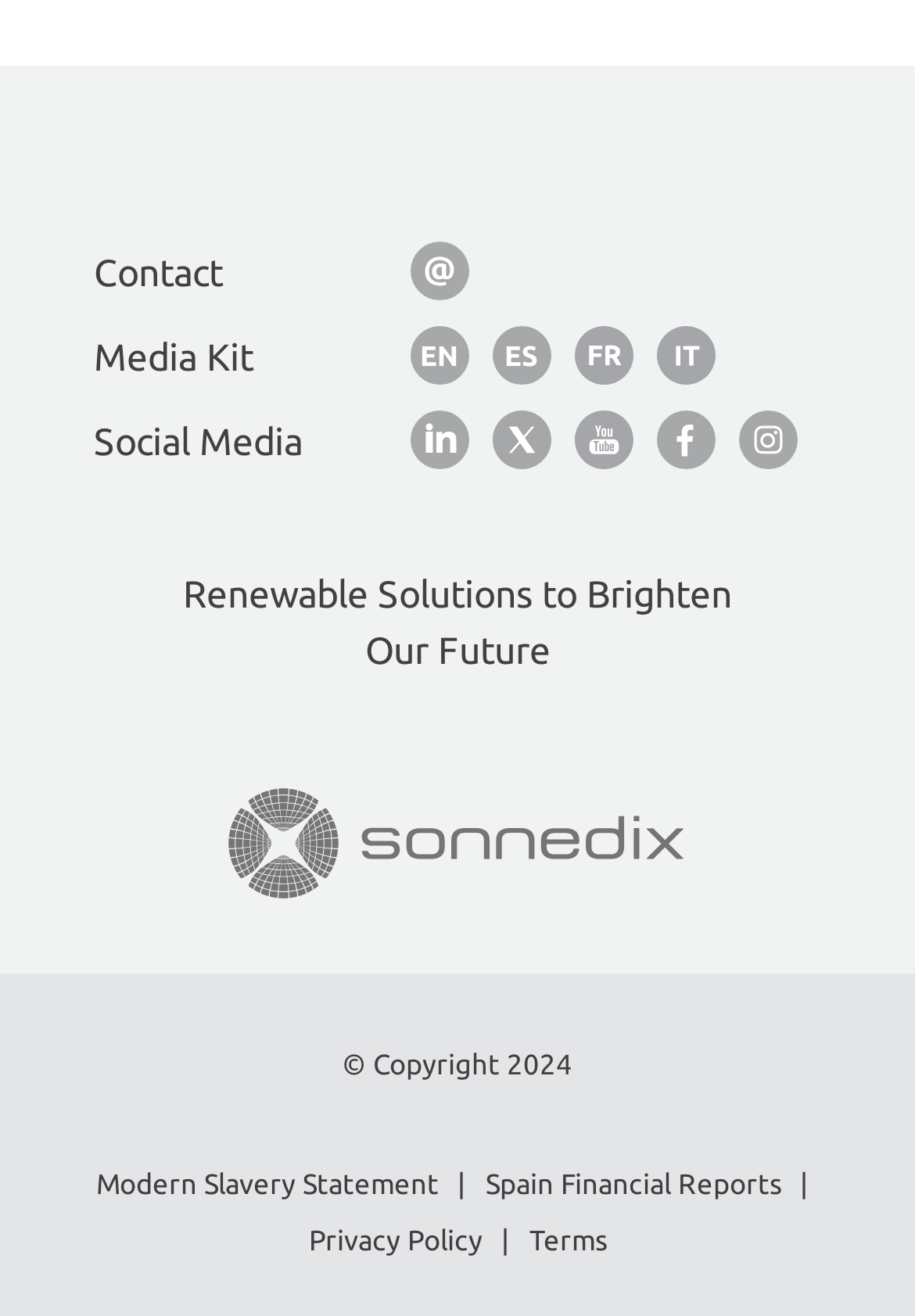What is the language of the French Media Kit?
Using the image as a reference, answer with just one word or a short phrase.

French